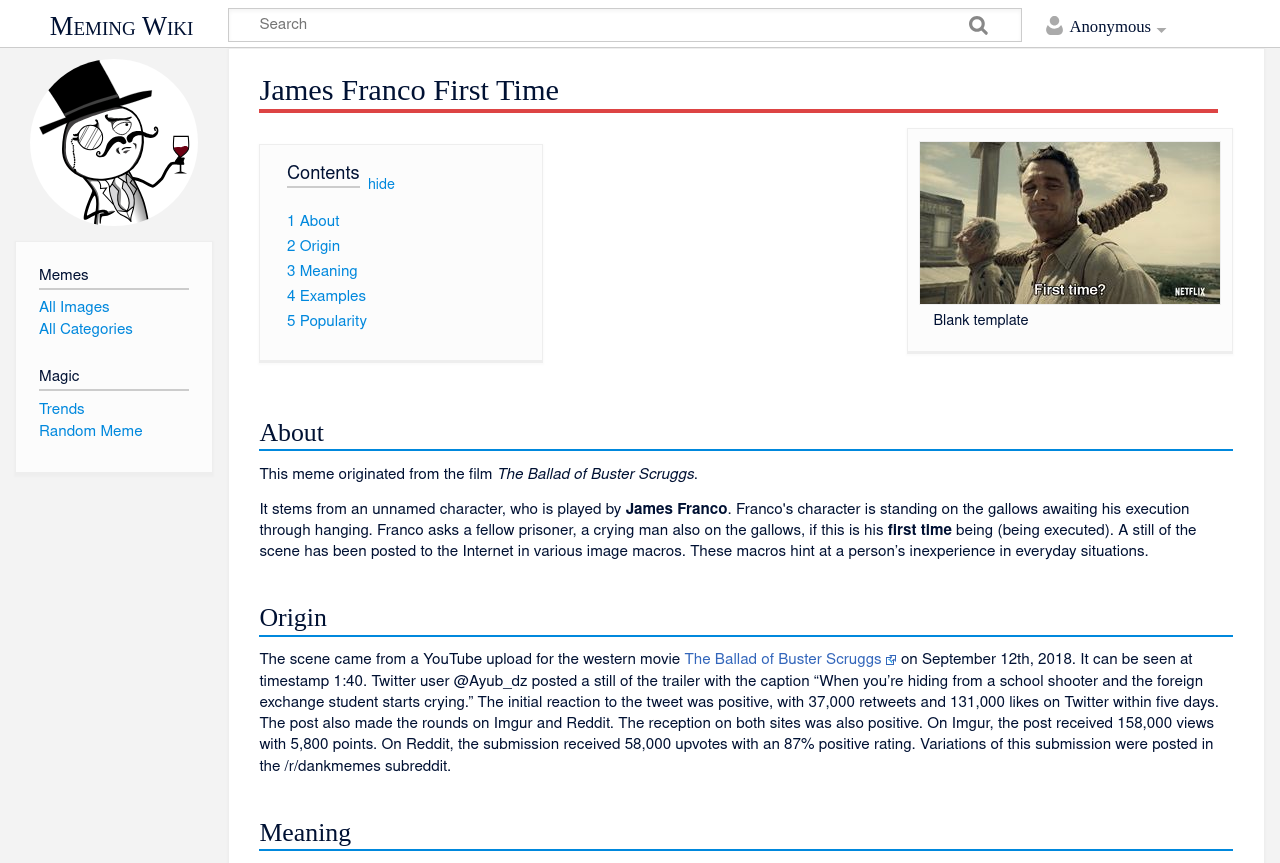Detail the various sections and features of the webpage.

The webpage is about the "James Franco First Time" meme, which originated from the film "The Ballad of Buster Scruggs". At the top of the page, there is a heading "Anonymous" and a link to "Meming Wiki". A search box with a "Go" button is located to the right of the link. Below this, there is a link to "Visit the main page".

On the left side of the page, there are two navigation menus, "Memes" and "Magic", each with several links underneath. The "Memes" menu has links to "All Images" and "All Categories", while the "Magic" menu has links to "Trends" and "Random Meme".

The main content of the page is divided into sections, each with a heading. The first section is about the meme itself, with a heading "James Franco First Time" and a link to a blank meme template. Below this, there is an image of the meme template. The section also includes a heading "Contents" and several links to different parts of the page, such as "About", "Origin", "Meaning", and "Examples".

The "About" section describes the origin of the meme, stating that it came from a film and features a character played by James Franco. The text explains that the meme is about the character's inexperience in everyday situations.

The "Origin" section provides more details about the creation of the meme, including the date it was posted on YouTube and its initial reception on Twitter, Imgur, and Reddit.

The page has a total of 5 sections, including "Meaning", which is located at the bottom of the page. There are 14 links on the page, including the navigation menus and the links within the sections. There is one image on the page, which is the blank meme template.